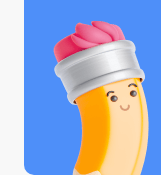Using the information in the image, give a comprehensive answer to the question: 
What is the character associated with?

The character is associated with Linguix, a writing assistant tool, symbolizing creativity and inspiration for writers, which suggests that the character is a mascot or logo for the platform.